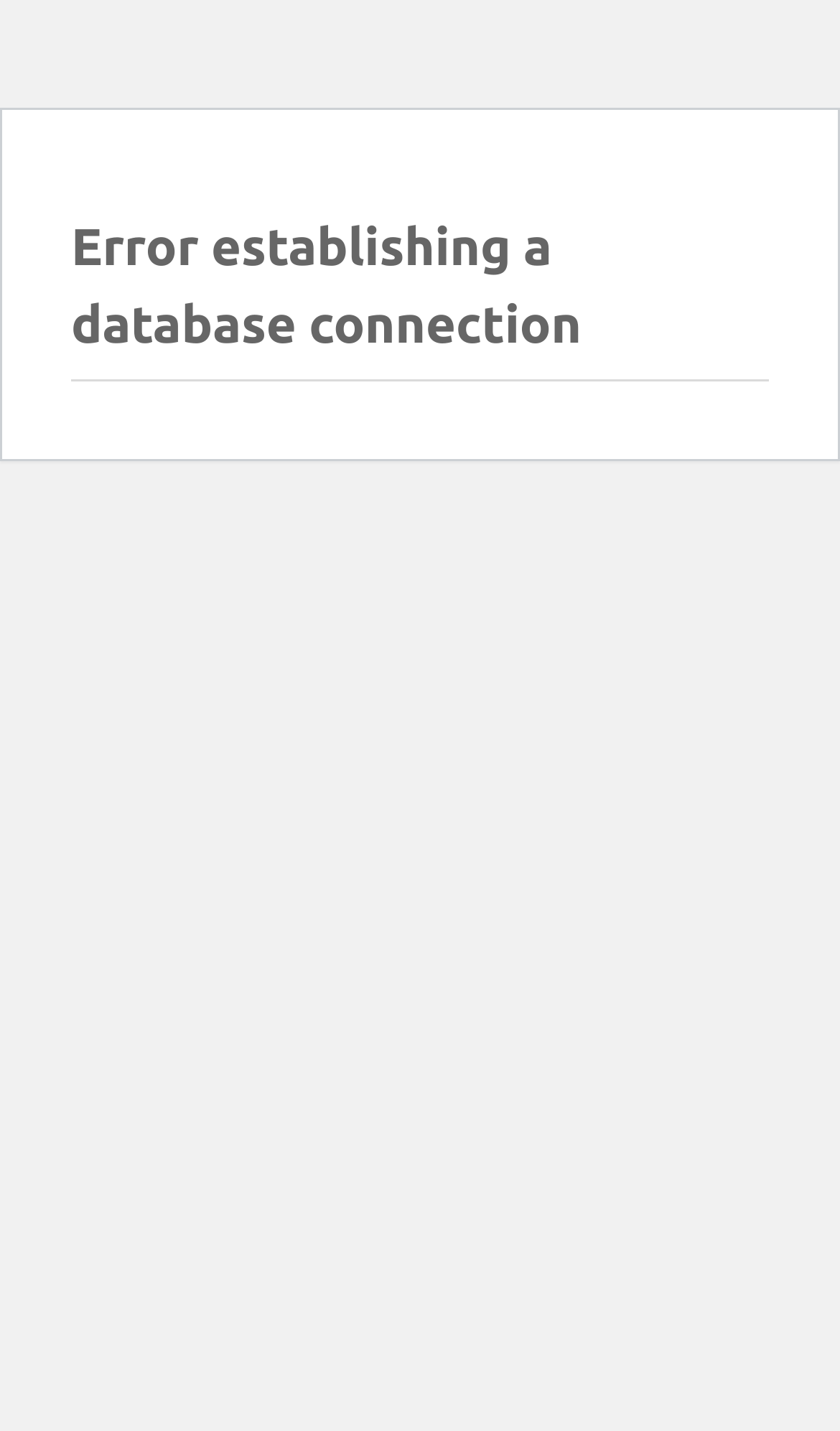Can you find and provide the main heading text of this webpage?

Error establishing a database connection